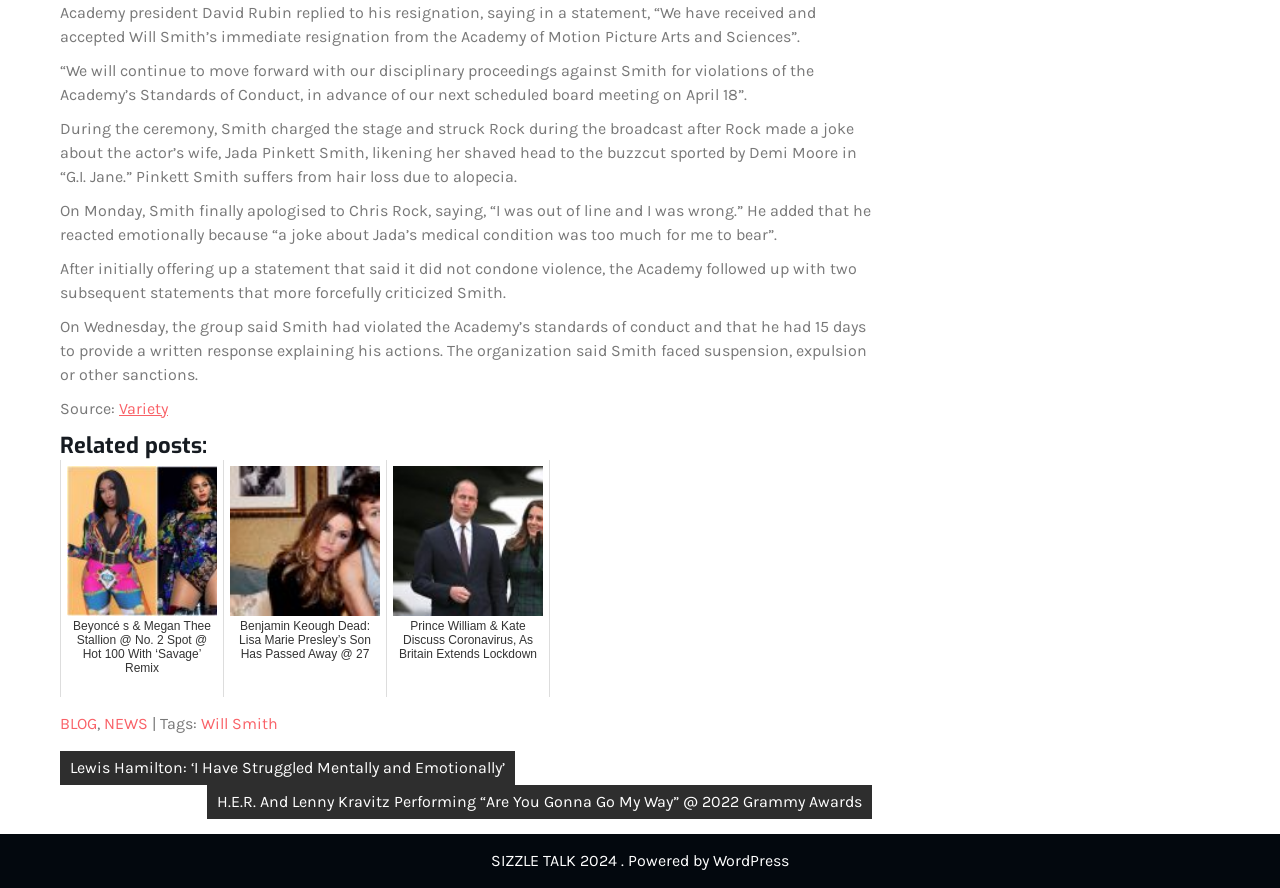What is Will Smith's wife's name?
Give a detailed and exhaustive answer to the question.

According to the text, 'During the ceremony, Smith charged the stage and struck Rock during the broadcast after Rock made a joke about the actor’s wife, Jada Pinkett Smith, likening her shaved head to the buzzcut sported by Demi Moore in “G.I. Jane.” Pinkett Smith suffers from hair loss due to alopecia.'